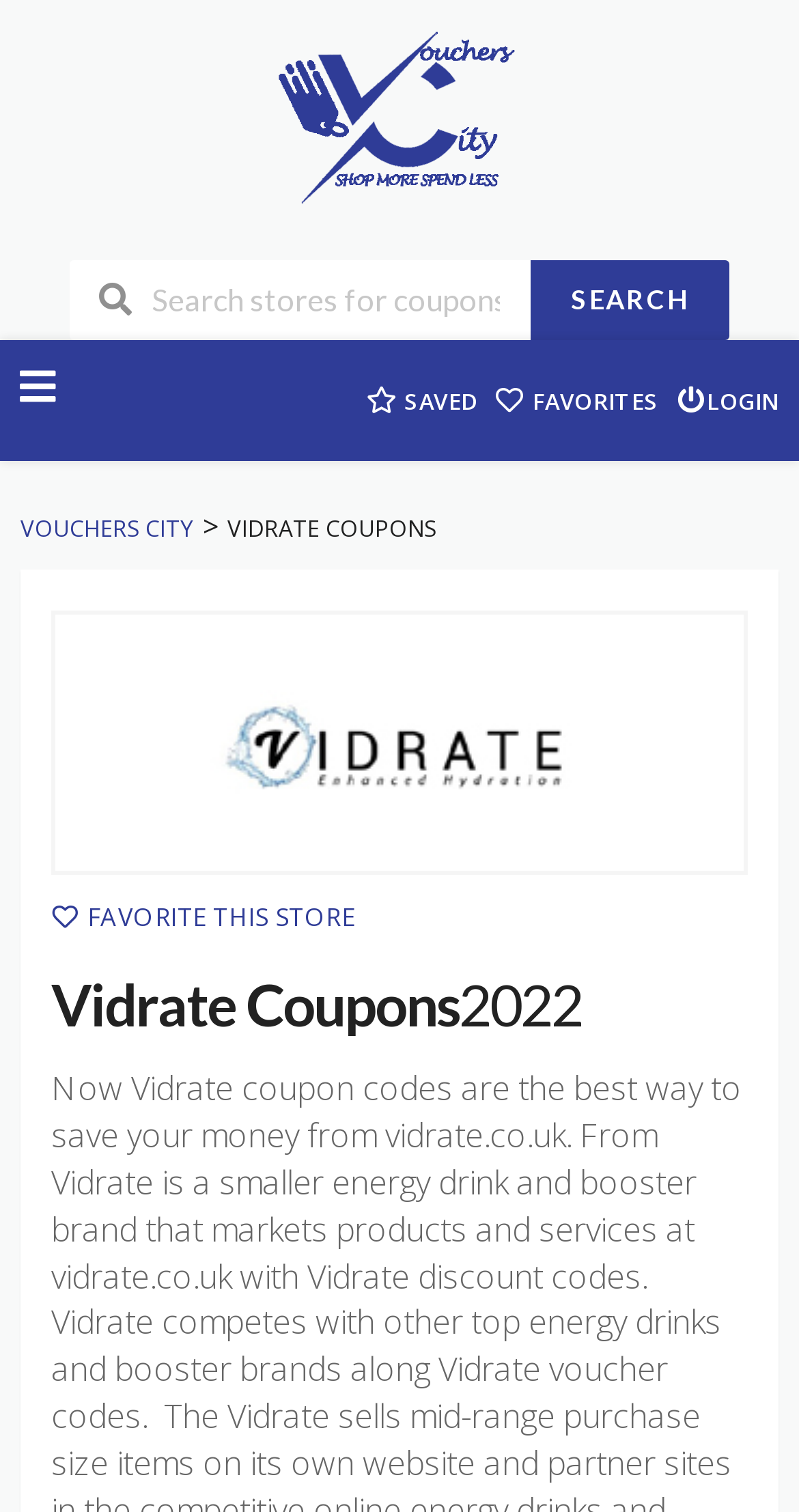Please specify the coordinates of the bounding box for the element that should be clicked to carry out this instruction: "Show filters". The coordinates must be four float numbers between 0 and 1, formatted as [left, top, right, bottom].

None